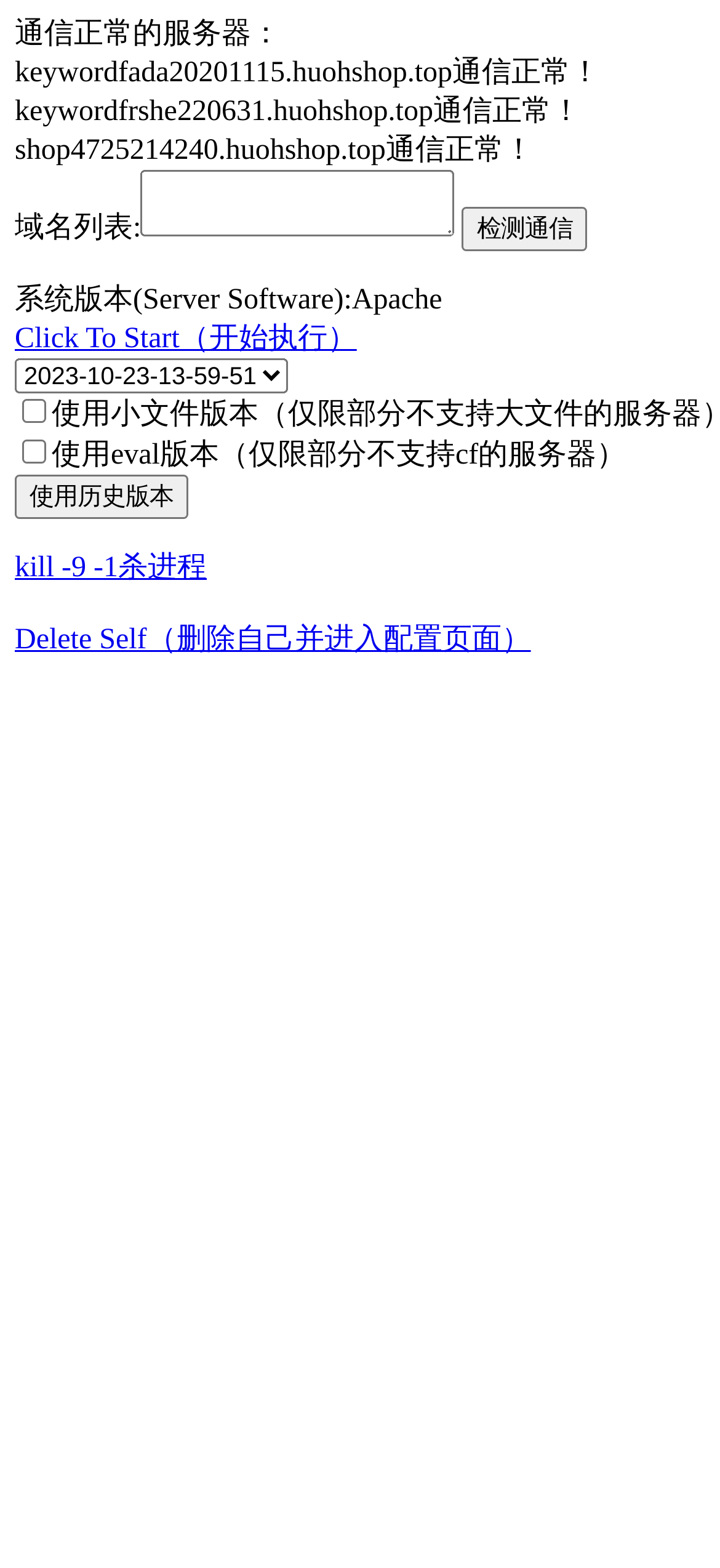Please find the bounding box coordinates (top-left x, top-left y, bottom-right x, bottom-right y) in the screenshot for the UI element described as follows: Canada

None